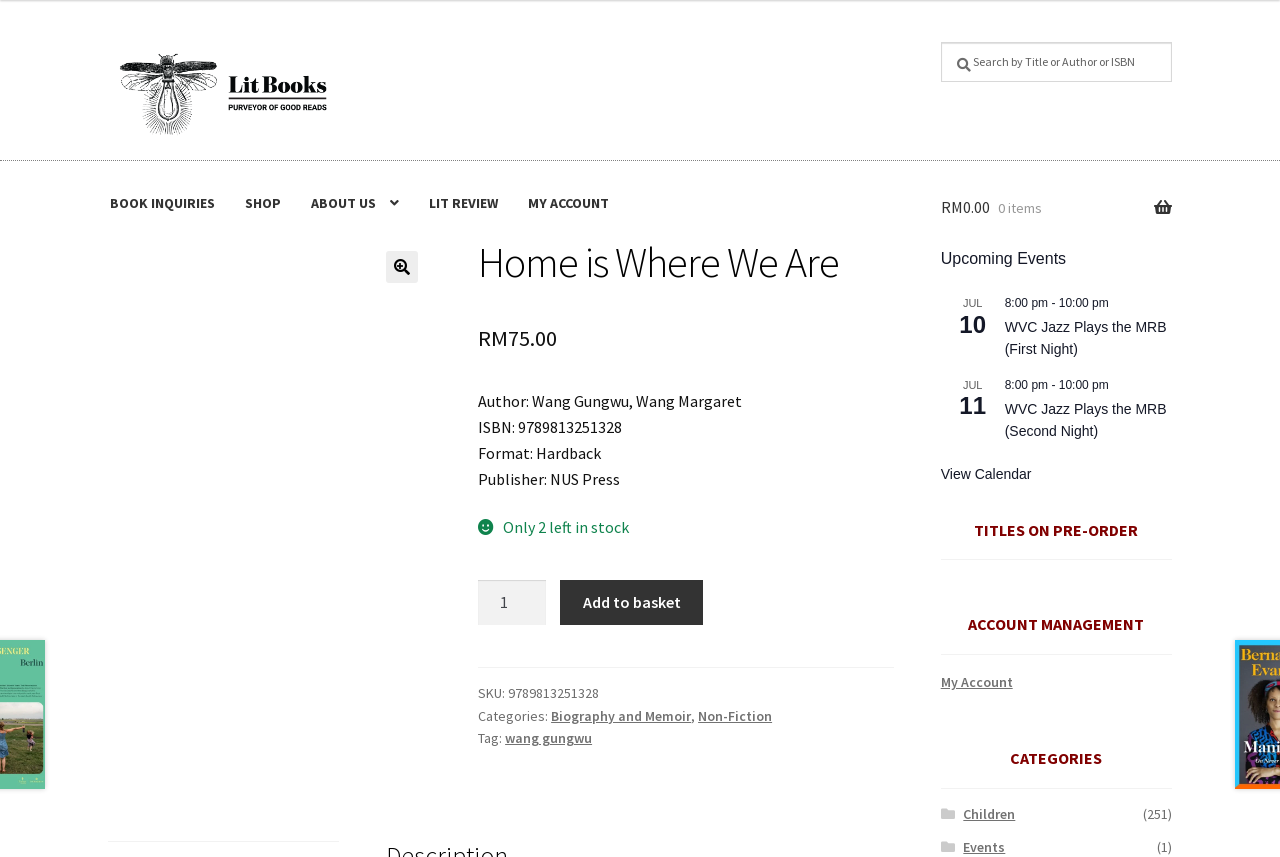Provide a thorough description of the webpage you see.

This webpage is for Lit Books, an independent bookshop in Malaysia. At the top, there are two "Skip to" links, followed by the bookshop's logo and a search bar. Below the search bar, there is a navigation menu with links to "BOOK INQUIRIES", "SHOP", "ABOUT US", "LIT REVIEW", and "MY ACCOUNT". 

To the right of the navigation menu, there is a shopping cart icon with a price of RM0.00 and 0 items. Below the navigation menu, there is a featured book section with a heading "Home is Where We Are" and details about the book, including its author, ISBN, format, publisher, and price. There is also a "Add to basket" button and a quantity selector.

Further down, there is an "Upcoming Events" section with two events listed, each with a date, time, and title. Below the events section, there is a "TITLES ON PRE-ORDER" heading, followed by an "ACCOUNT MANAGEMENT" section with a link to "My Account". 

On the right side of the page, there are categories listed, including "Children" and "Events", each with a number of items in parentheses. At the very bottom of the page, there is a "View Calendar" link.